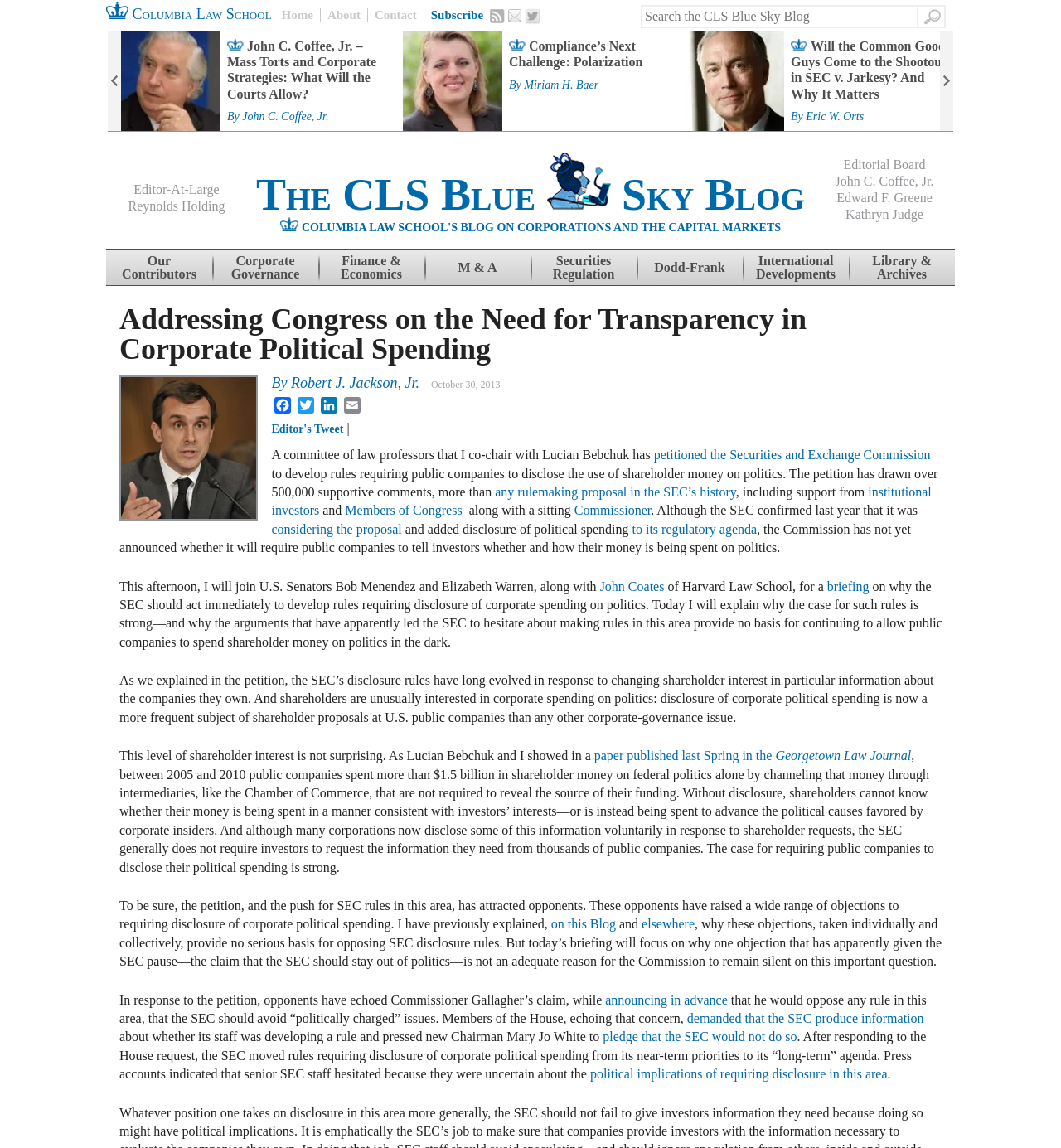Provide an in-depth caption for the webpage.

The webpage is a blog post titled "Addressing Congress on the Need for Transparency in Corporate Political Spending" on the CLS Blue Sky Blog. At the top of the page, there is a crown image and a link to the Columbia Law School's homepage. Below that, there are several links to navigate the blog, including "Home", "About", "Contact", and "Subscribe". 

On the left side of the page, there is a search bar and a button to search. Below that, there are links to previous and next pages. 

The main content of the blog post is divided into several sections. The first section has a heading "Addressing Congress on the Need for Transparency in Corporate Political Spending" and is written by Robert J. Jackson, Jr. The text explains that a committee of law professors has petitioned the Securities and Exchange Commission to develop rules requiring public companies to disclose their use of shareholder money on politics. The petition has received over 500,000 supportive comments, including support from institutional investors and Members of Congress.

The rest of the blog post discusses the importance of requiring public companies to disclose their political spending, citing a paper published in the Georgetown Law Journal that shows public companies spent over $1.5 billion in shareholder money on federal politics between 2005 and 2010. The author argues that shareholders have a right to know how their money is being spent and that the Securities and Exchange Commission should require public companies to disclose this information.

On the right side of the page, there are links to share the blog post on social media, including Facebook, Twitter, LinkedIn, and Email. There is also a link to the author's tweet about the blog post. 

At the bottom of the page, there are links to other blog posts, including "John C. Coffee, Jr. – Mass Torts and Corporate Strategies: What Will the Courts Allow?", "Compliance’s Next Challenge: Polarization", and "Will the Common Good Guys Come to the Shootout in SEC v. Jarkesy? And Why It Matters".